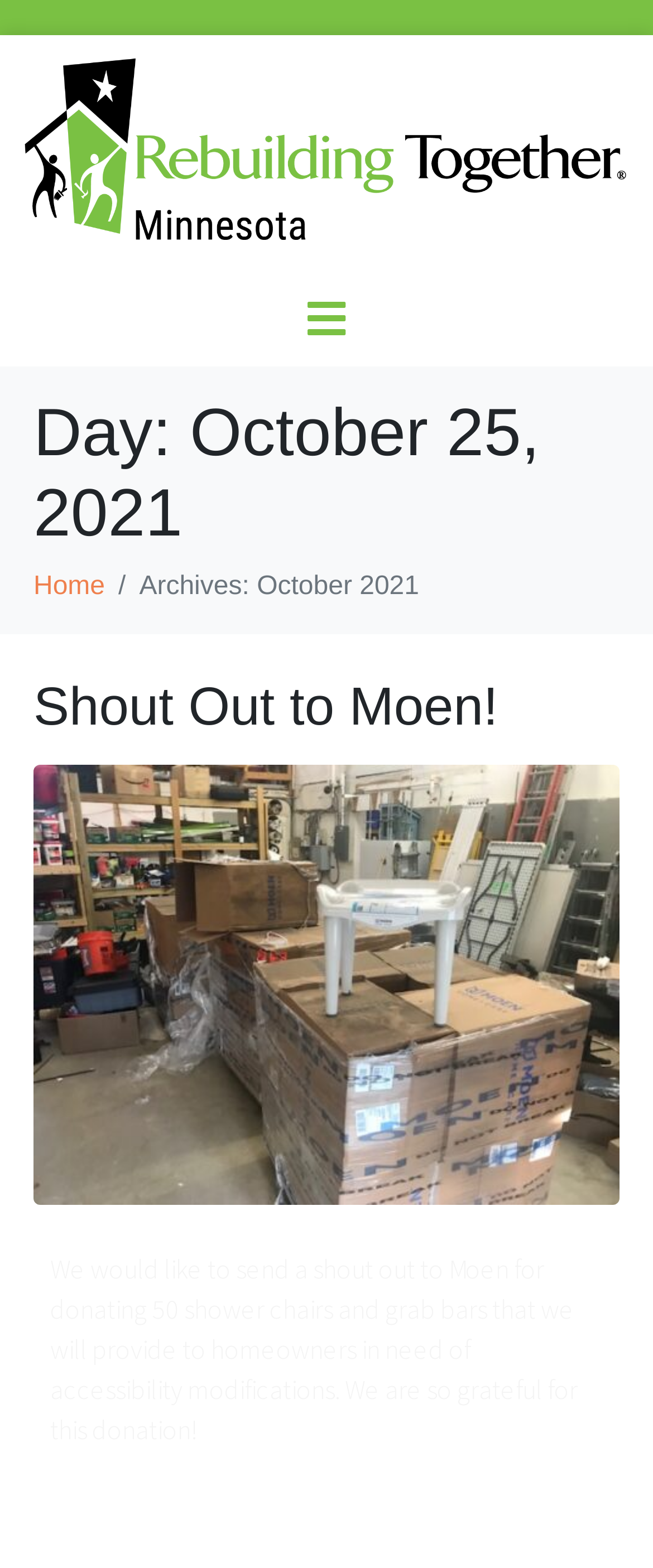Please find and provide the title of the webpage.

Day: October 25, 2021